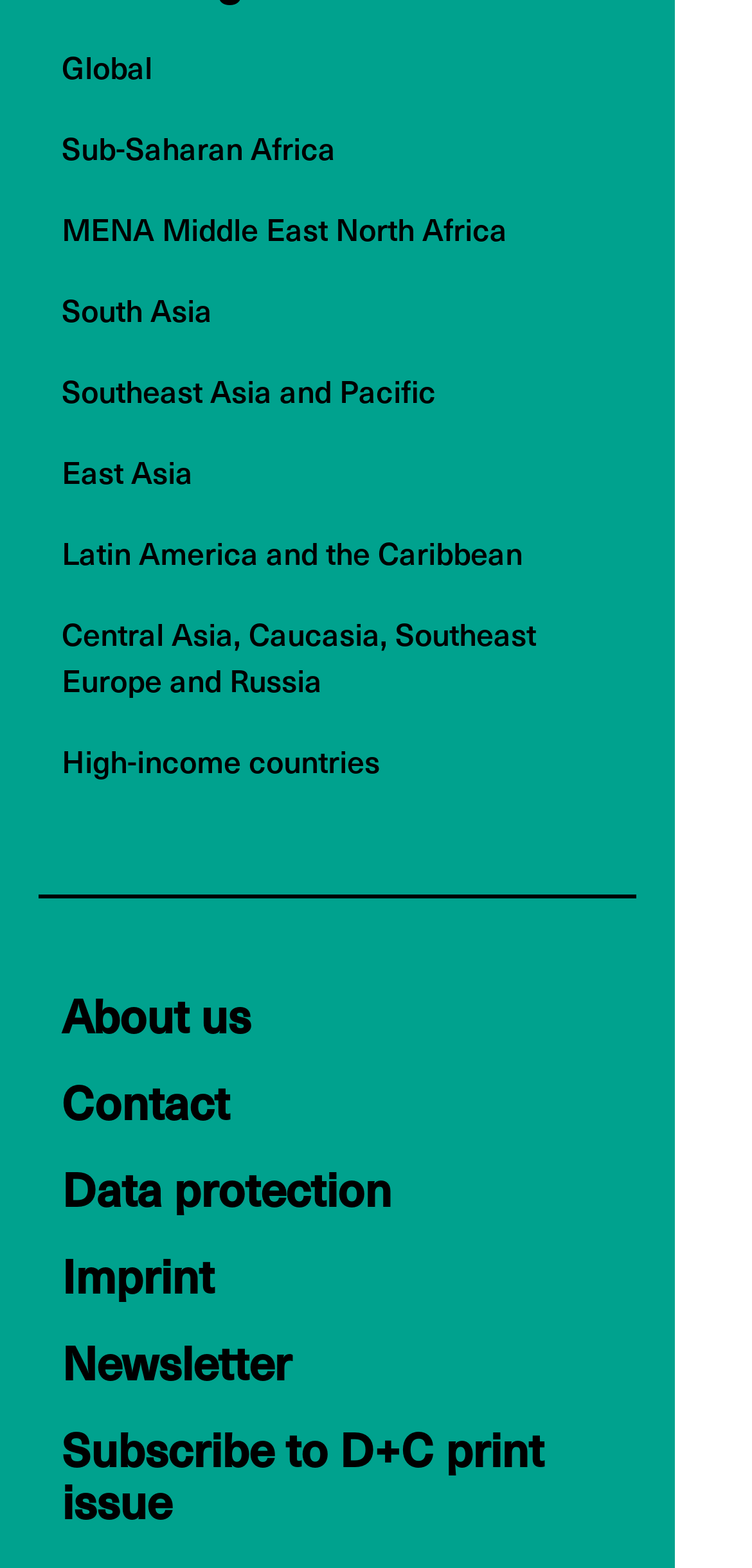Please find the bounding box coordinates of the element that you should click to achieve the following instruction: "Go to About us". The coordinates should be presented as four float numbers between 0 and 1: [left, top, right, bottom].

[0.082, 0.624, 0.333, 0.668]